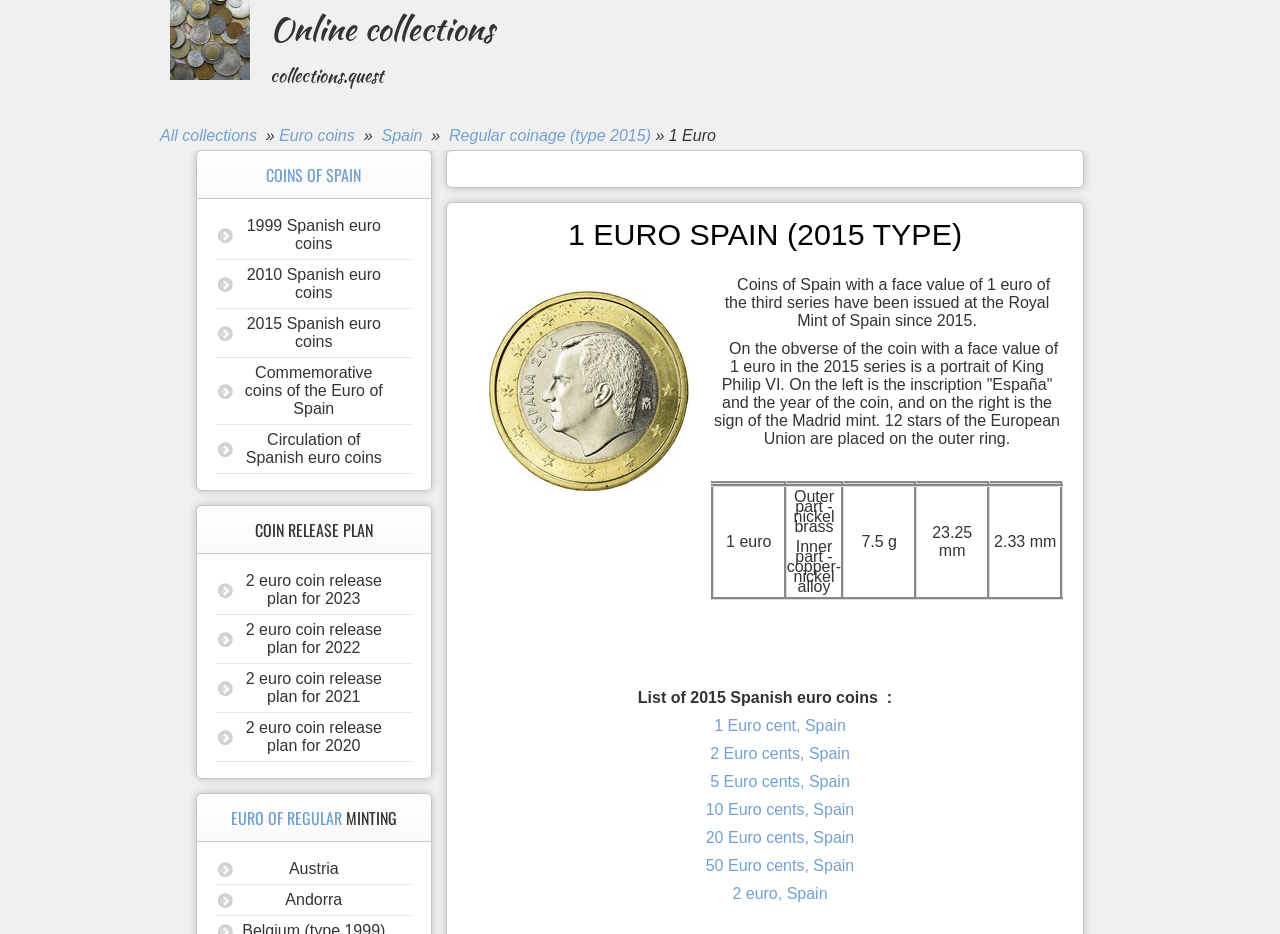Respond to the question below with a single word or phrase:
What is the name of the king on the obverse of the coin?

King Philip VI